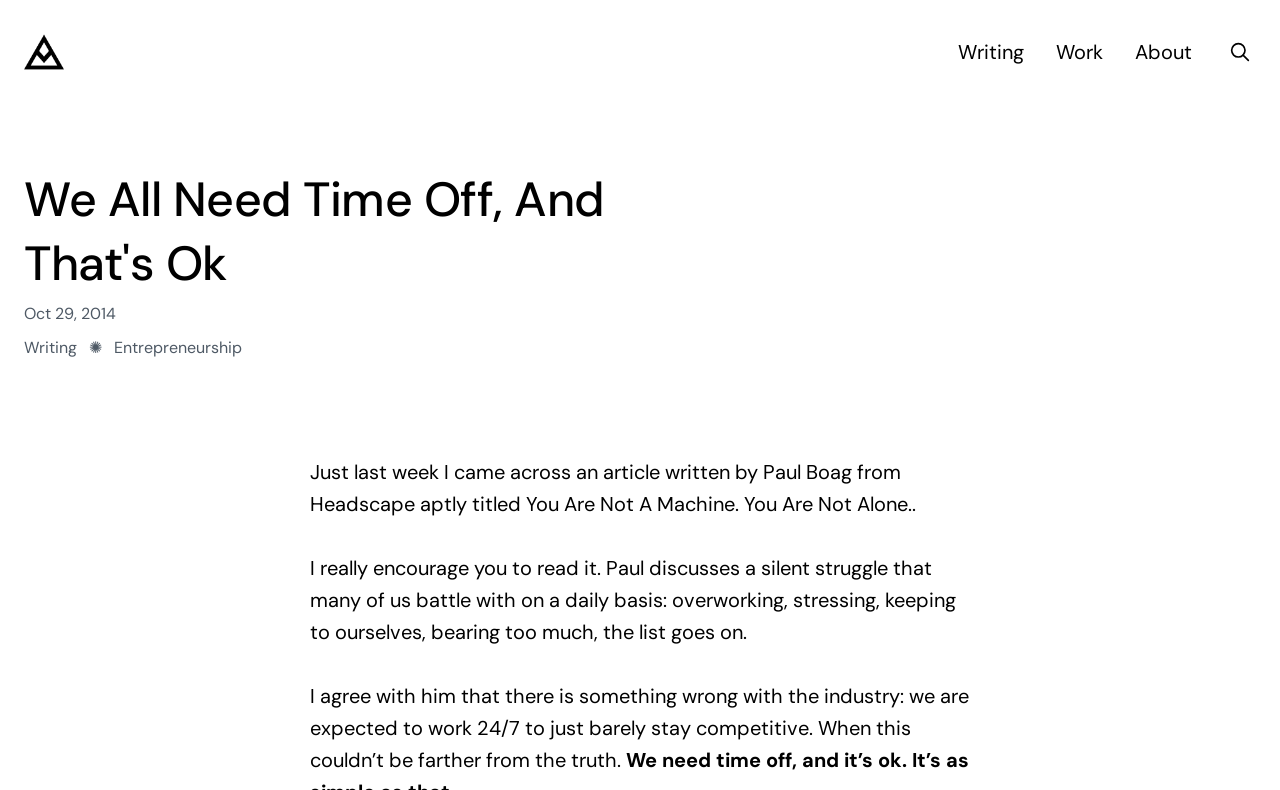Identify the bounding box for the UI element specified in this description: "Entrepreneurship". The coordinates must be four float numbers between 0 and 1, formatted as [left, top, right, bottom].

[0.089, 0.427, 0.189, 0.453]